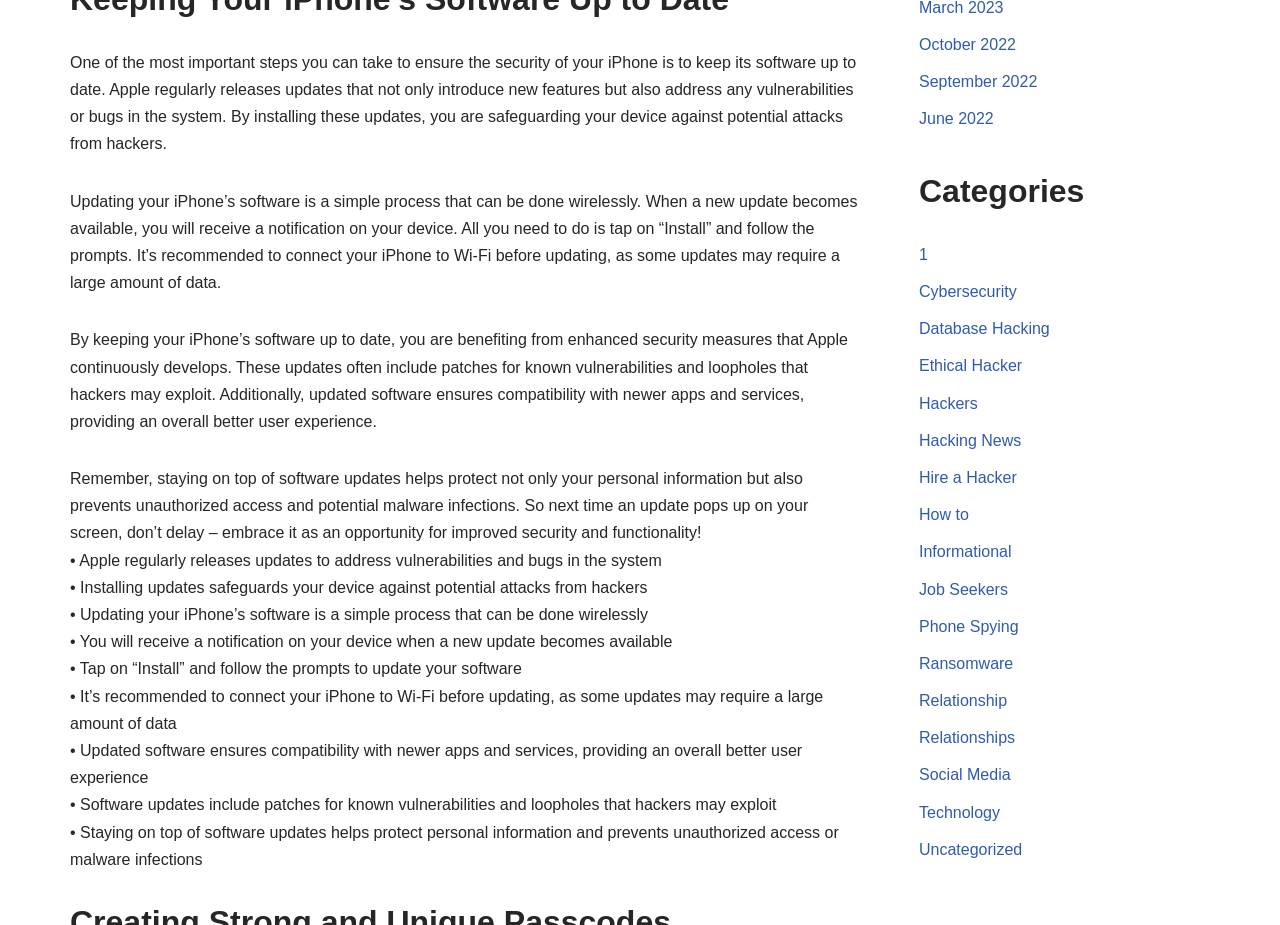Identify the coordinates of the bounding box for the element that must be clicked to accomplish the instruction: "Explore Technology".

[0.718, 0.869, 0.781, 0.887]